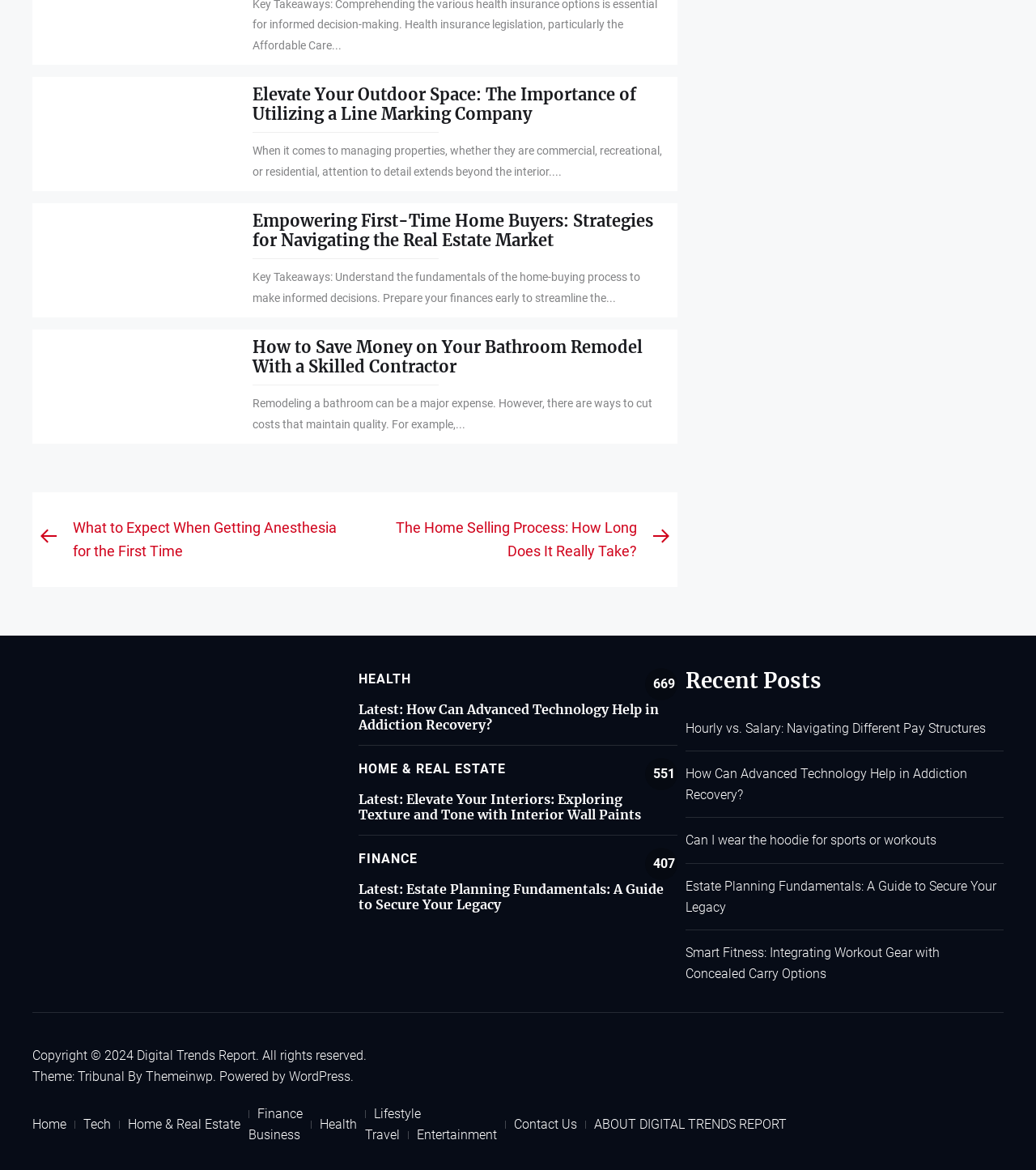Pinpoint the bounding box coordinates of the clickable area needed to execute the instruction: "Visit the home page". The coordinates should be specified as four float numbers between 0 and 1, i.e., [left, top, right, bottom].

[0.031, 0.952, 0.072, 0.97]